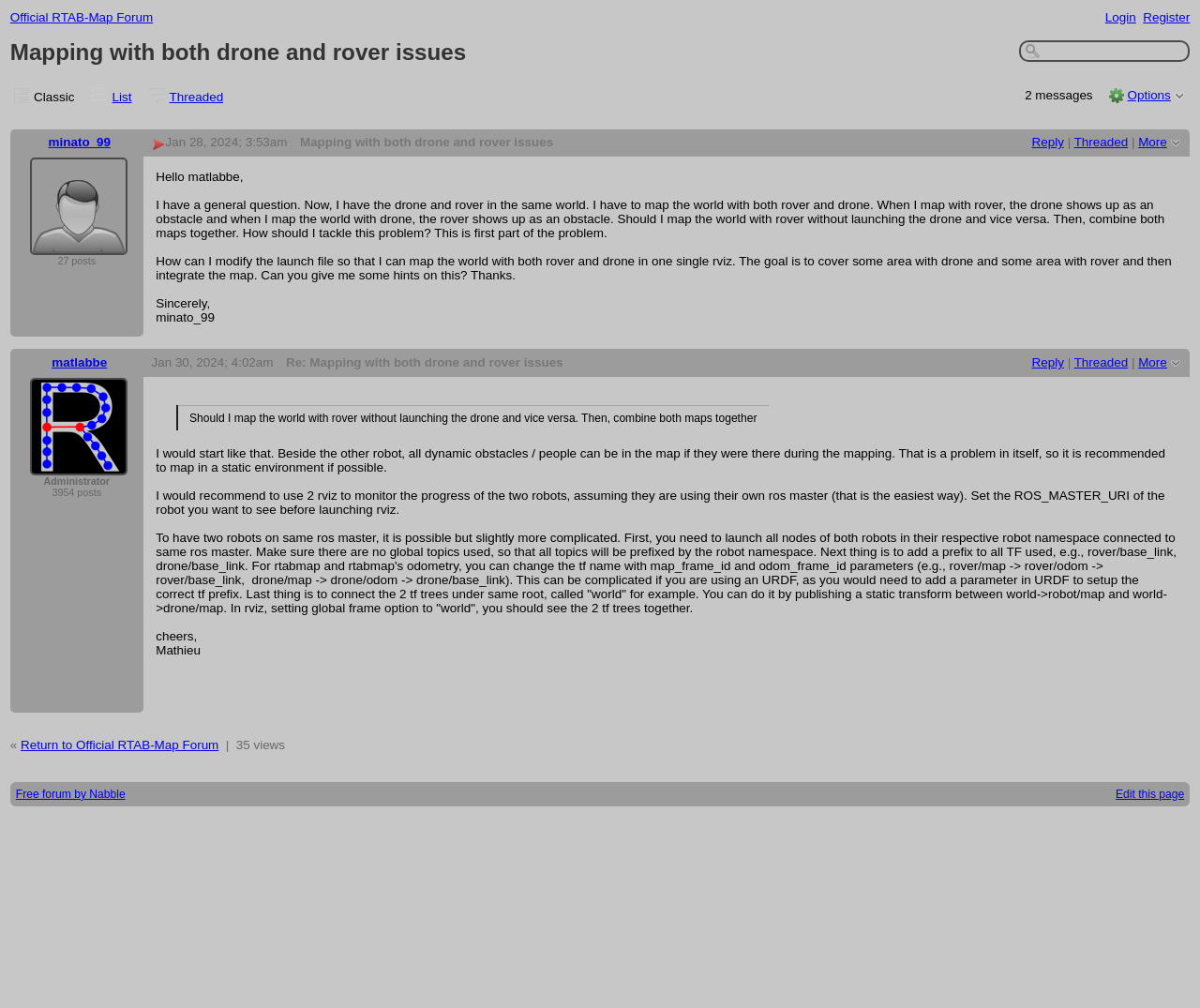Using the information from the screenshot, answer the following question thoroughly:
What is the date of the second message?

The date of the second message is determined by the static text 'Jan 30, 2024; 4:02am' located below the second grid cell, indicating that the second message was posted on January 30, 2024, at 4:02 am.